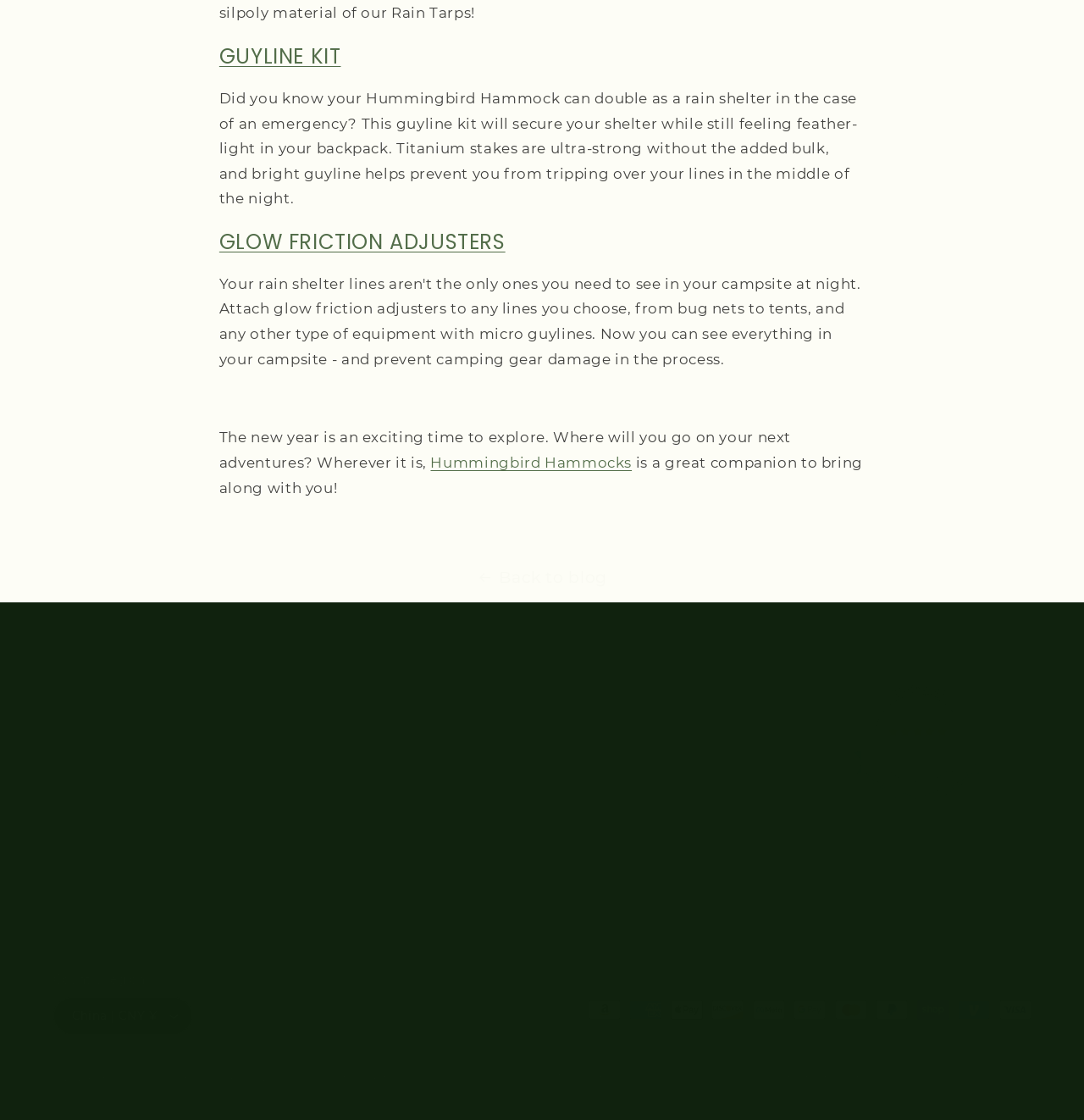Please find the bounding box coordinates (top-left x, top-left y, bottom-right x, bottom-right y) in the screenshot for the UI element described as follows: Sustainability

[0.28, 0.662, 0.365, 0.69]